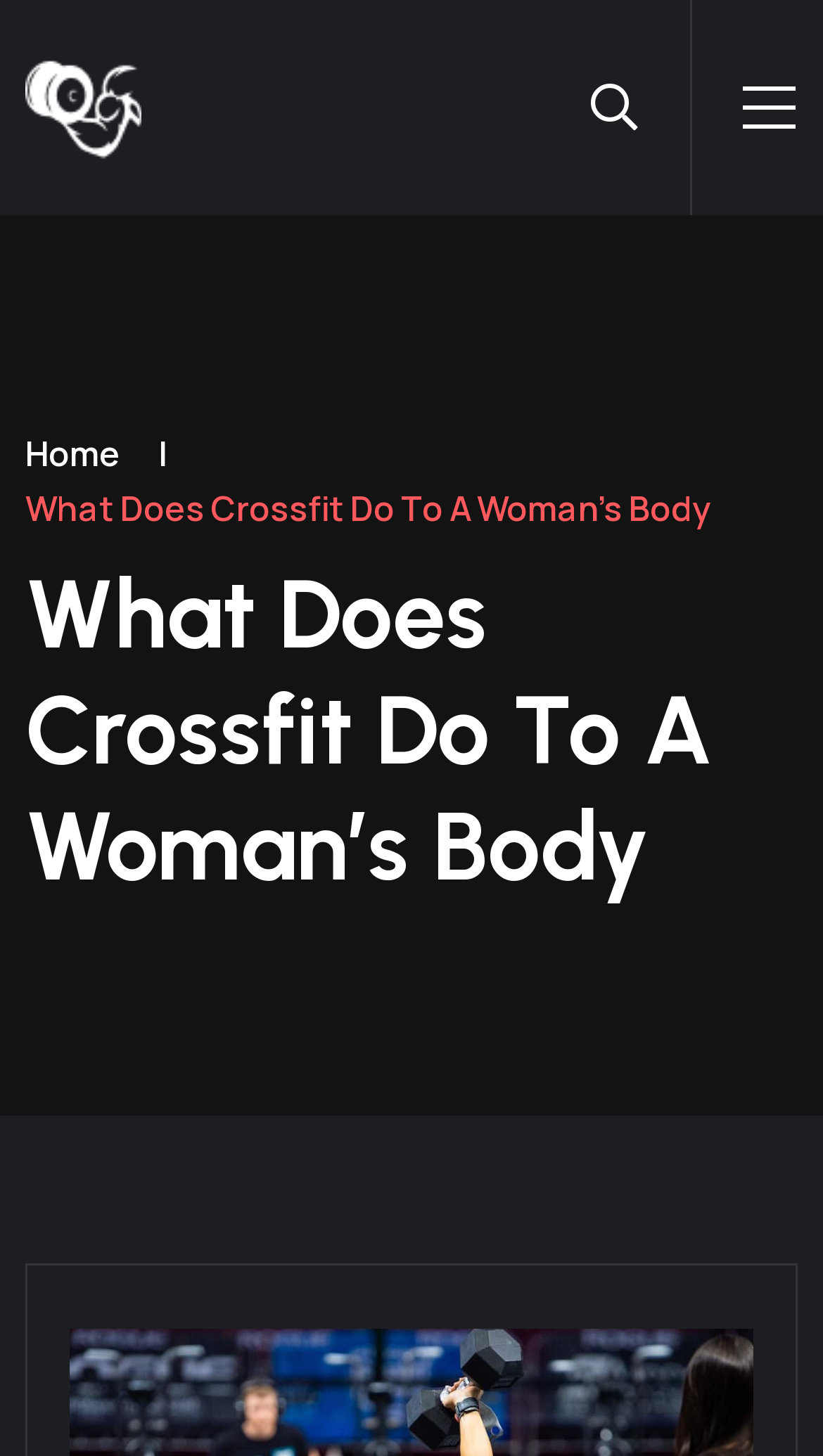Identify and generate the primary title of the webpage.

What Does Crossfit Do To A Woman’s Body